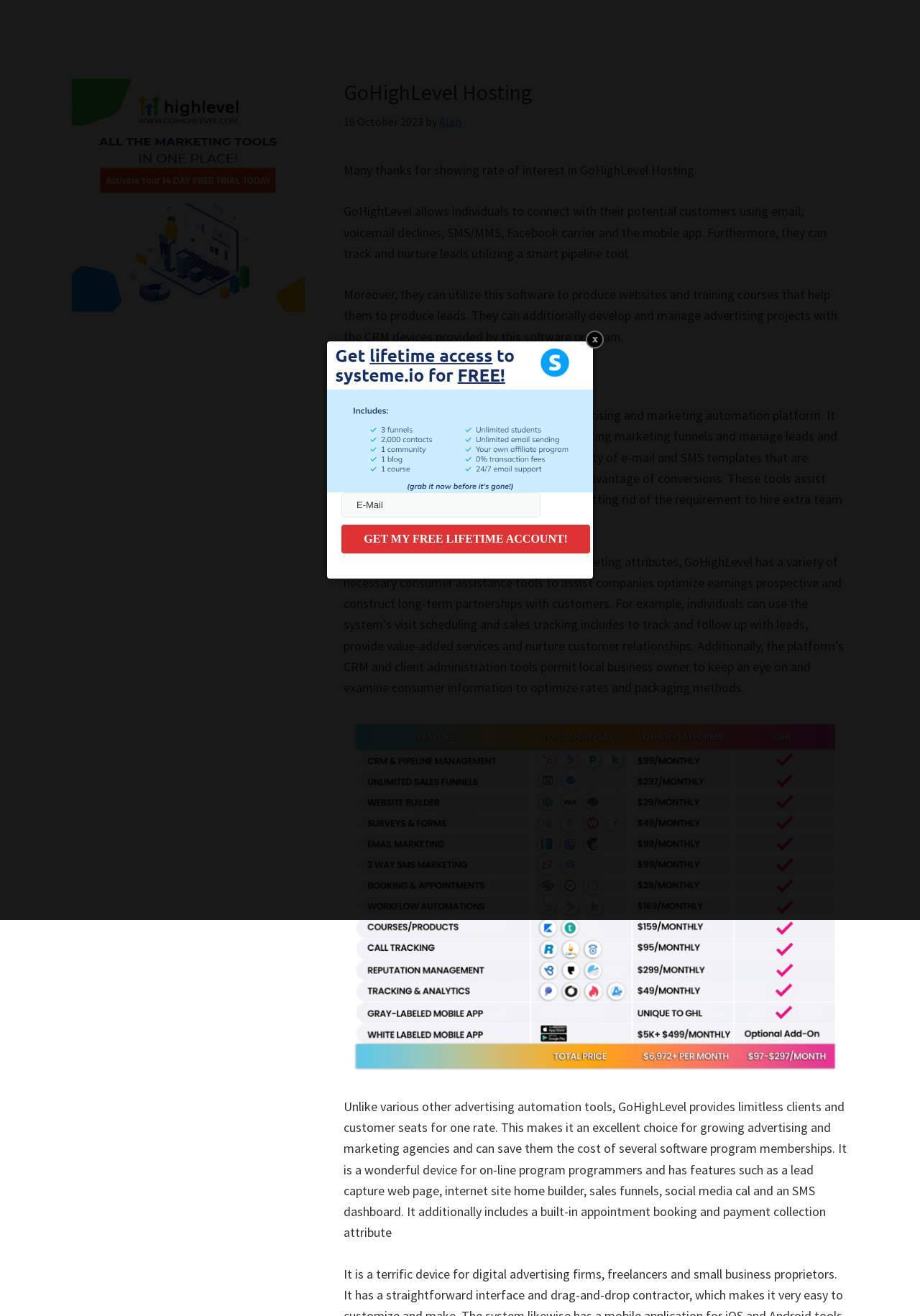Reply to the question with a single word or phrase:
What is the type of platform GoHighLevel is?

All-in-one marketing automation